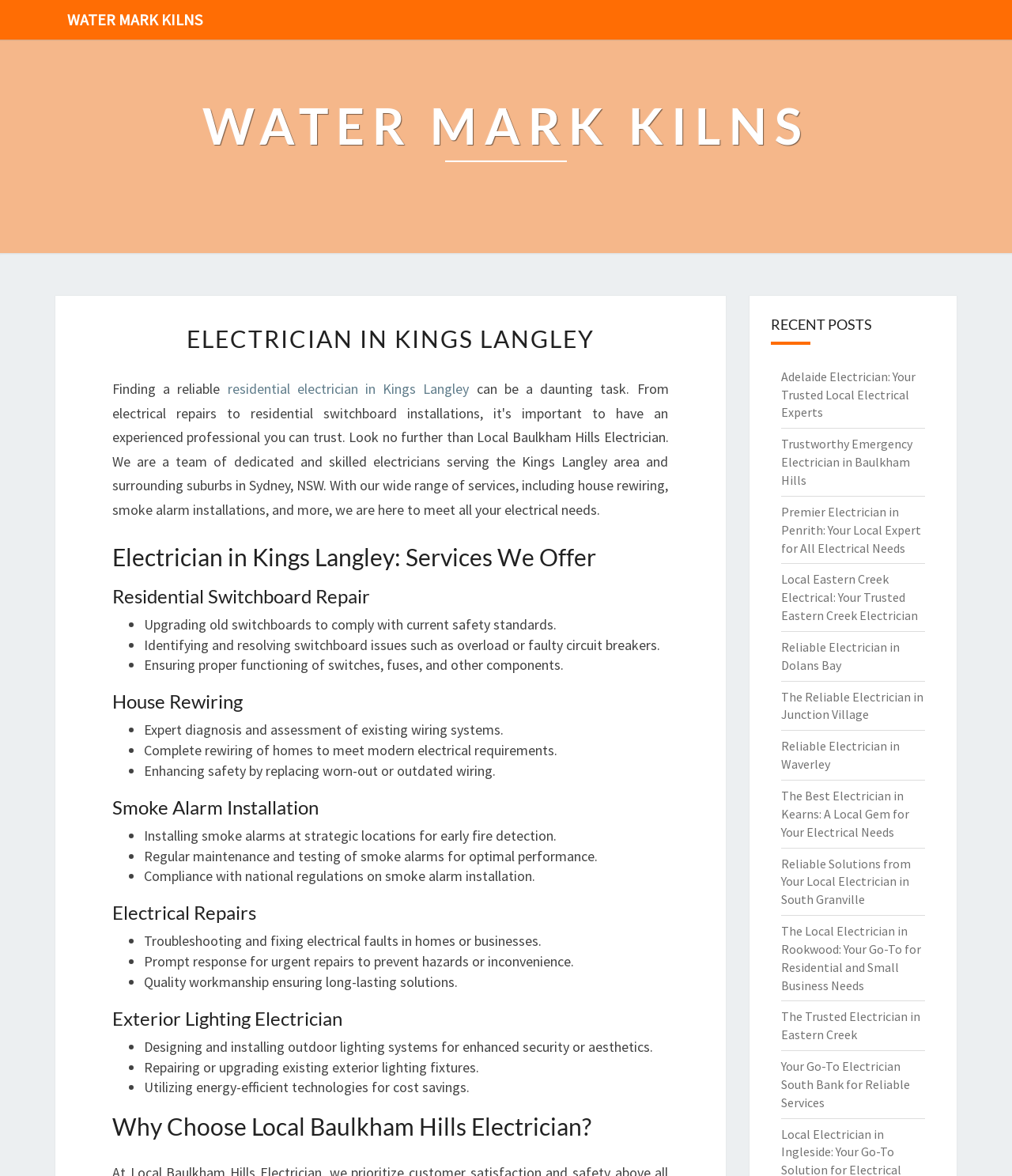Give a concise answer of one word or phrase to the question: 
What is the focus of the electrician in Kings Langley?

Residential electrical needs